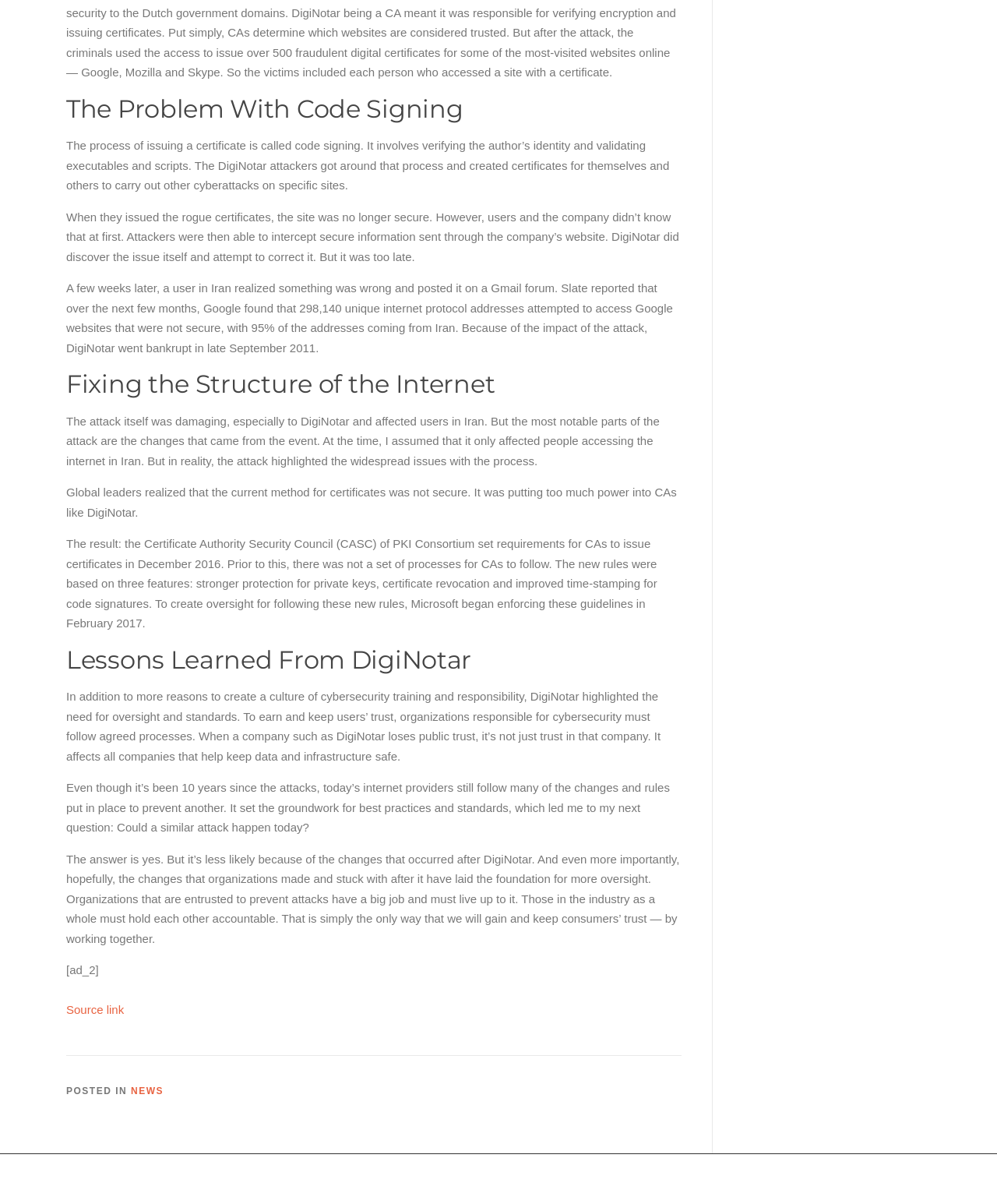What was the consequence of the DigiNotar attack?
Based on the visual details in the image, please answer the question thoroughly.

According to the text, the DigiNotar attack led to the company's bankruptcy in late September 2011, highlighting the severe consequences of the attack.